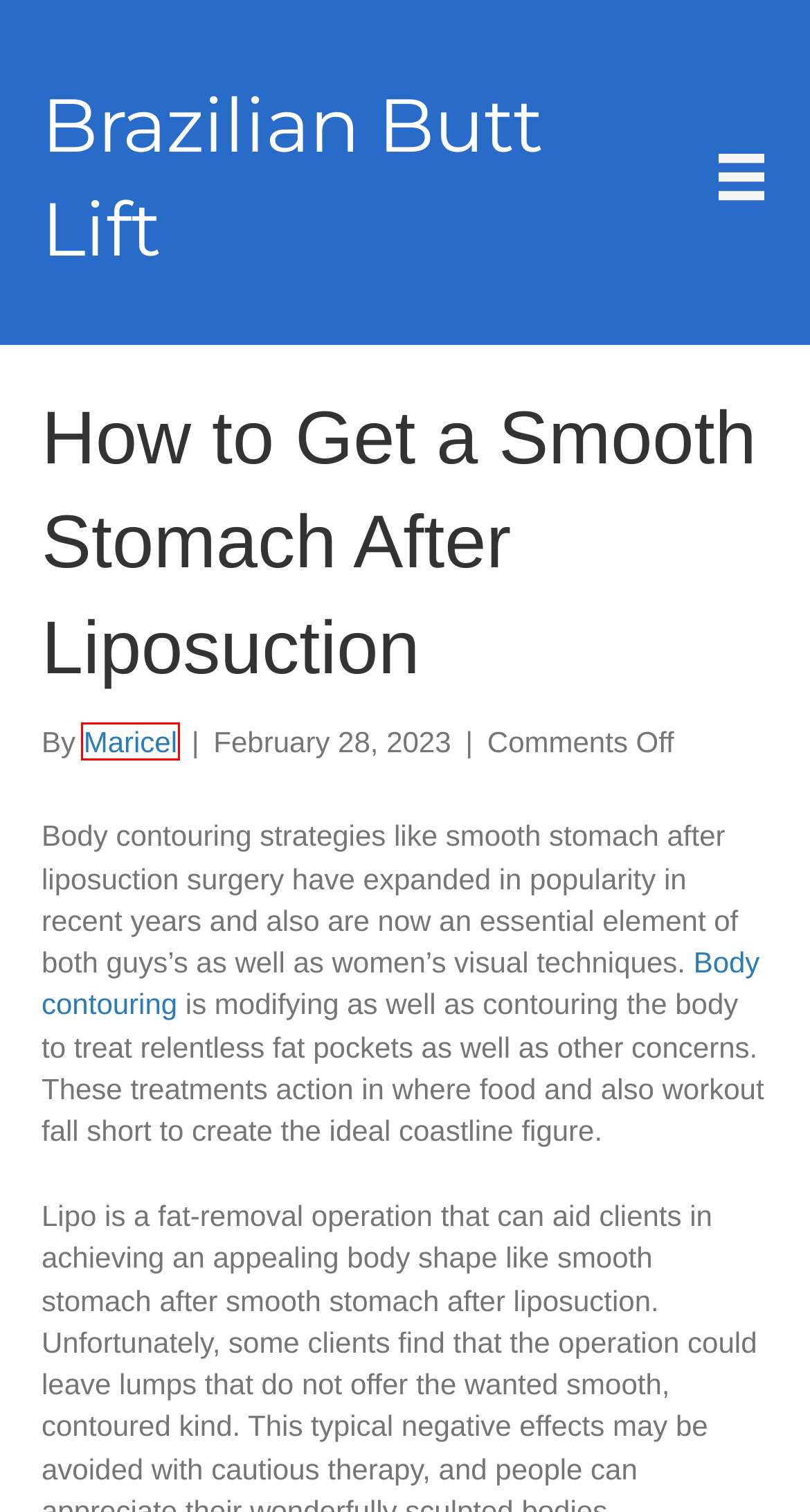You have a screenshot showing a webpage with a red bounding box highlighting an element. Choose the webpage description that best fits the new webpage after clicking the highlighted element. The descriptions are:
A. VASER Liposuction - Brazilian Butt Lift
B. Home - Brazilian Butt Lift
C. Uncategorized - Brazilian Butt Lift
D. Body Contouring | Achieve your Best Appearance in 2024
E. About - Brazilian Butt Lift
F. Contact - Brazilian Butt Lift
G. Lipo 360 Las Vegas | Las Vegas - Dr. Ahmed
H. Maricel - Brazilian Butt Lift

H